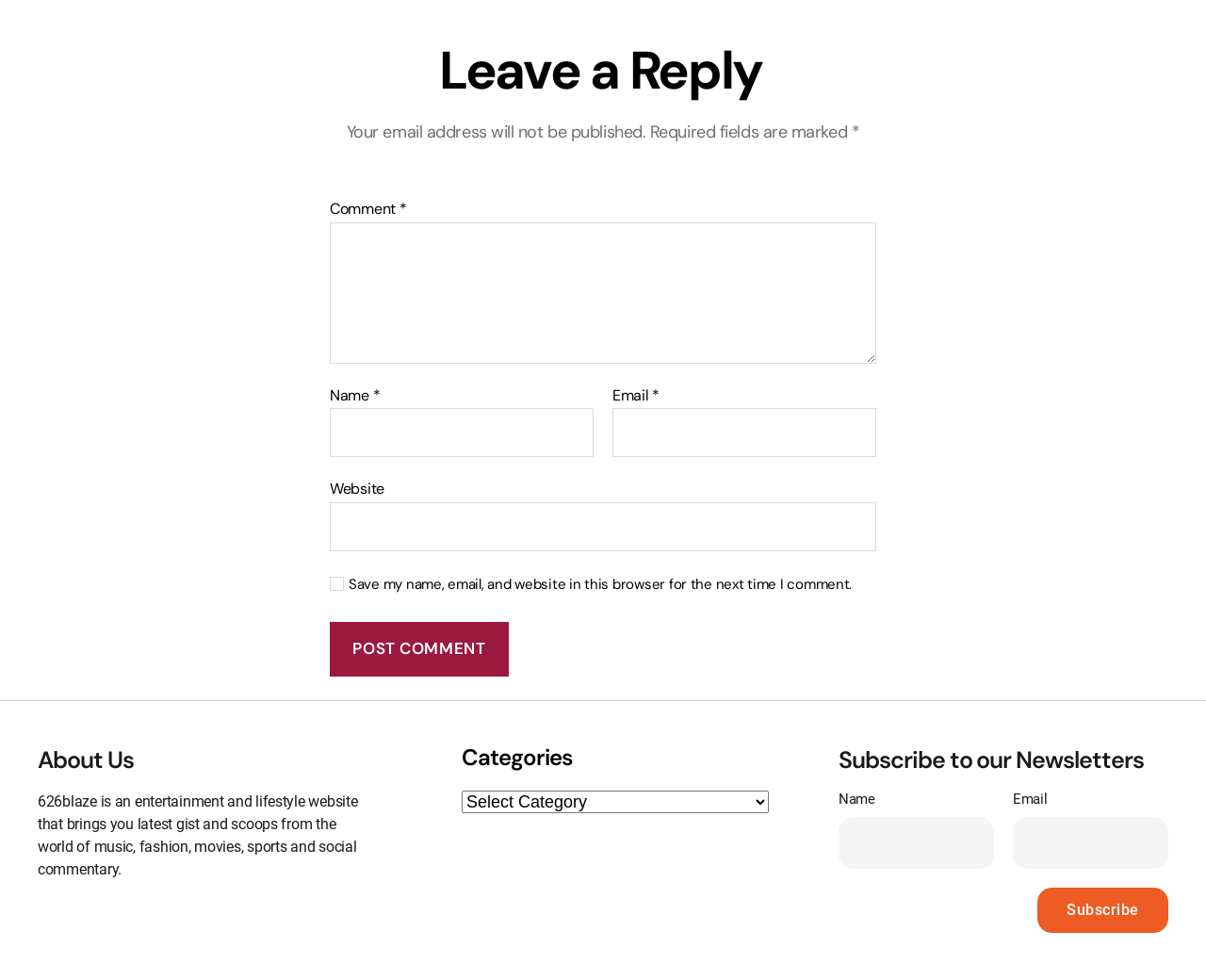Identify the bounding box coordinates of the element to click to follow this instruction: 'Subscribe to the newsletter'. Ensure the coordinates are four float values between 0 and 1, provided as [left, top, right, bottom].

[0.86, 0.905, 0.969, 0.952]